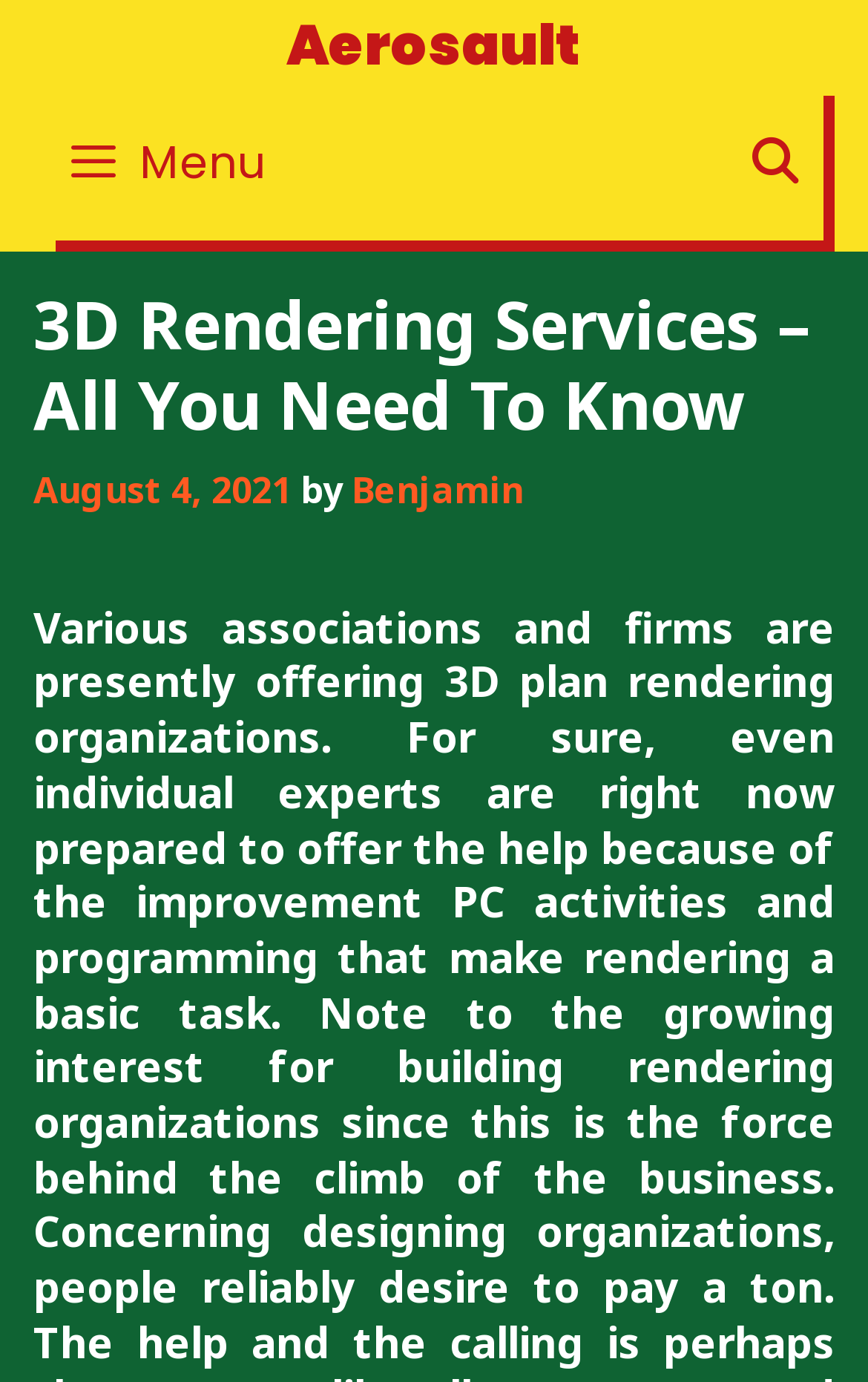Is the menu expanded?
Respond to the question with a well-detailed and thorough answer.

I examined the button element with the label ' Menu' and found that its 'expanded' property is set to 'False', indicating that the menu is not currently expanded.